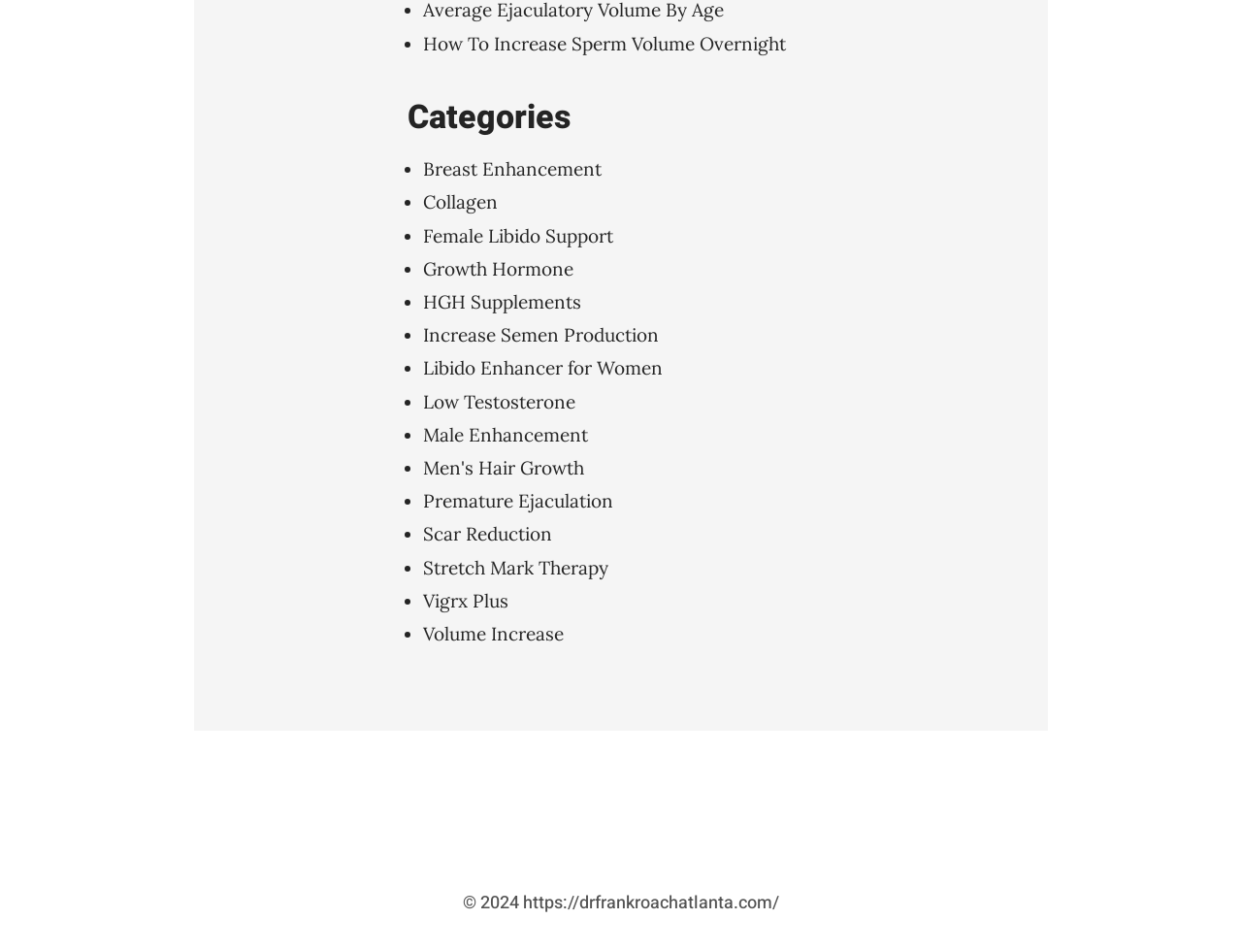Determine the bounding box coordinates of the clickable element to achieve the following action: 'View 'Increase Semen Production''. Provide the coordinates as four float values between 0 and 1, formatted as [left, top, right, bottom].

[0.341, 0.34, 0.53, 0.364]